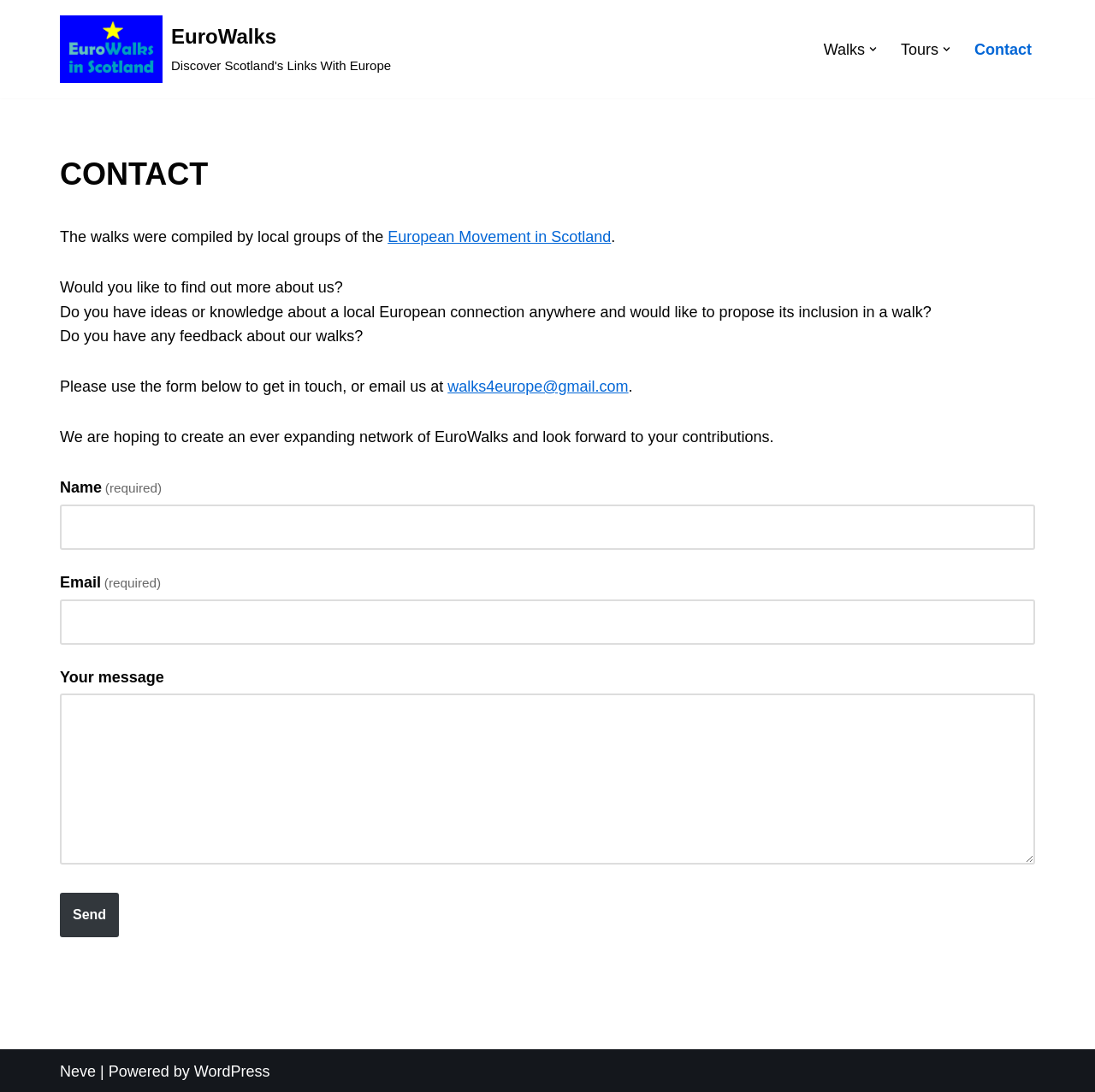What is the name of the content management system used by EuroWalks?
Please provide a comprehensive answer based on the contents of the image.

The answer can be found at the bottom of the webpage, where it says 'Powered by WordPress'. This indicates that WordPress is the content management system used by EuroWalks.